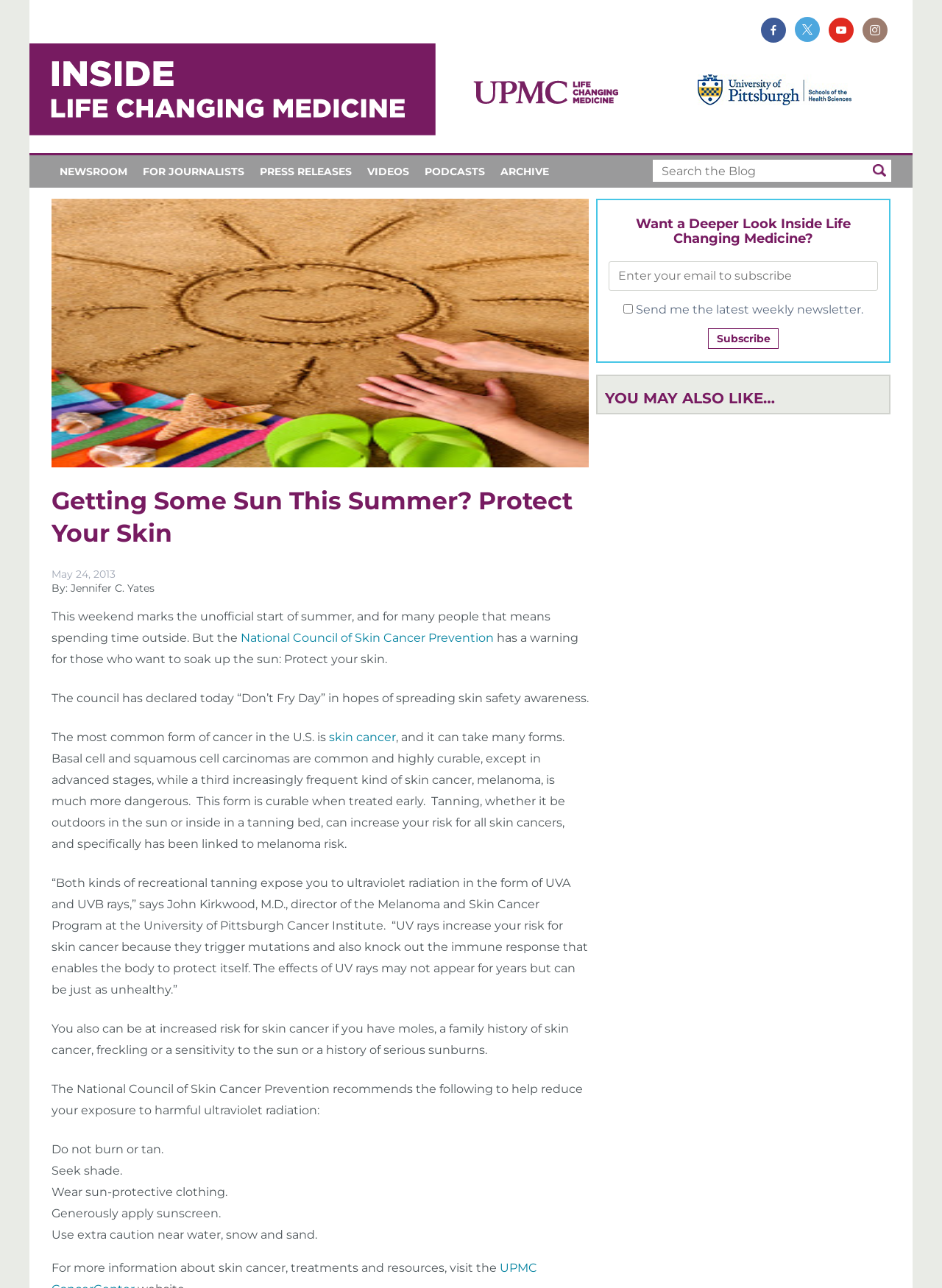Determine the coordinates of the bounding box for the clickable area needed to execute this instruction: "Search the Blog".

[0.693, 0.124, 0.918, 0.141]